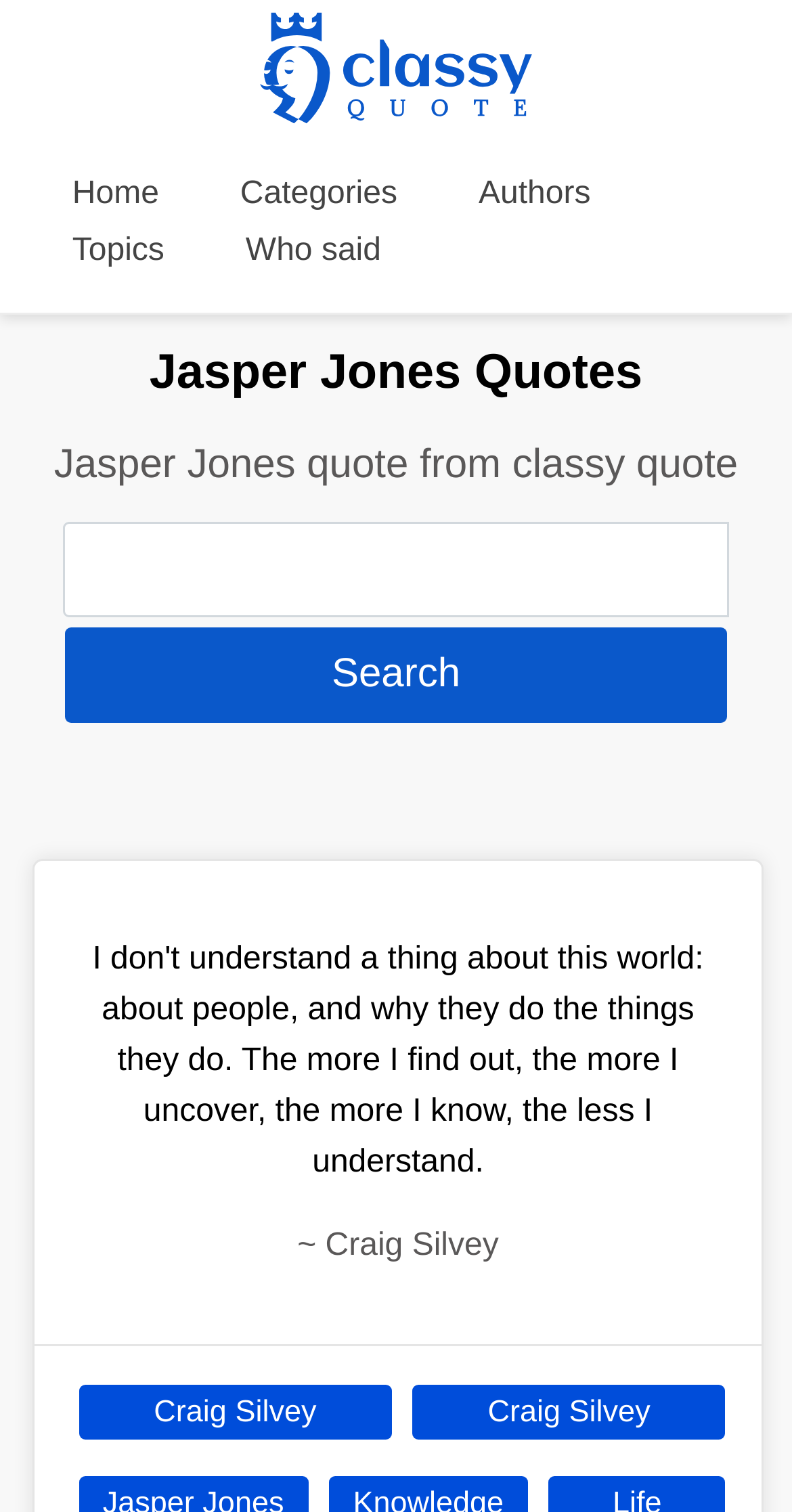Look at the image and write a detailed answer to the question: 
What is the purpose of the textbox?

The textbox element is located near a button element with the description 'Search'. This suggests that the textbox is intended for users to input search queries, and the button is used to submit the search request.